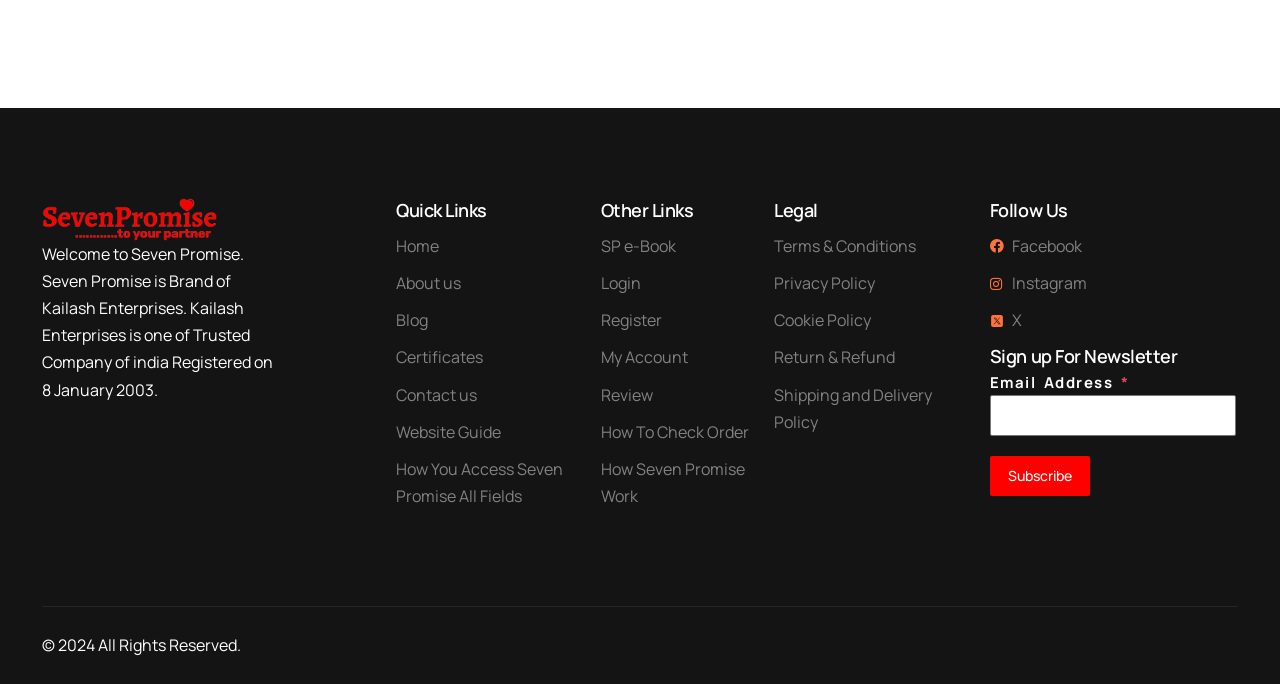Determine the bounding box coordinates for the clickable element required to fulfill the instruction: "Click on the 'GET IN TOUCH' button". Provide the coordinates as four float numbers between 0 and 1, i.e., [left, top, right, bottom].

None